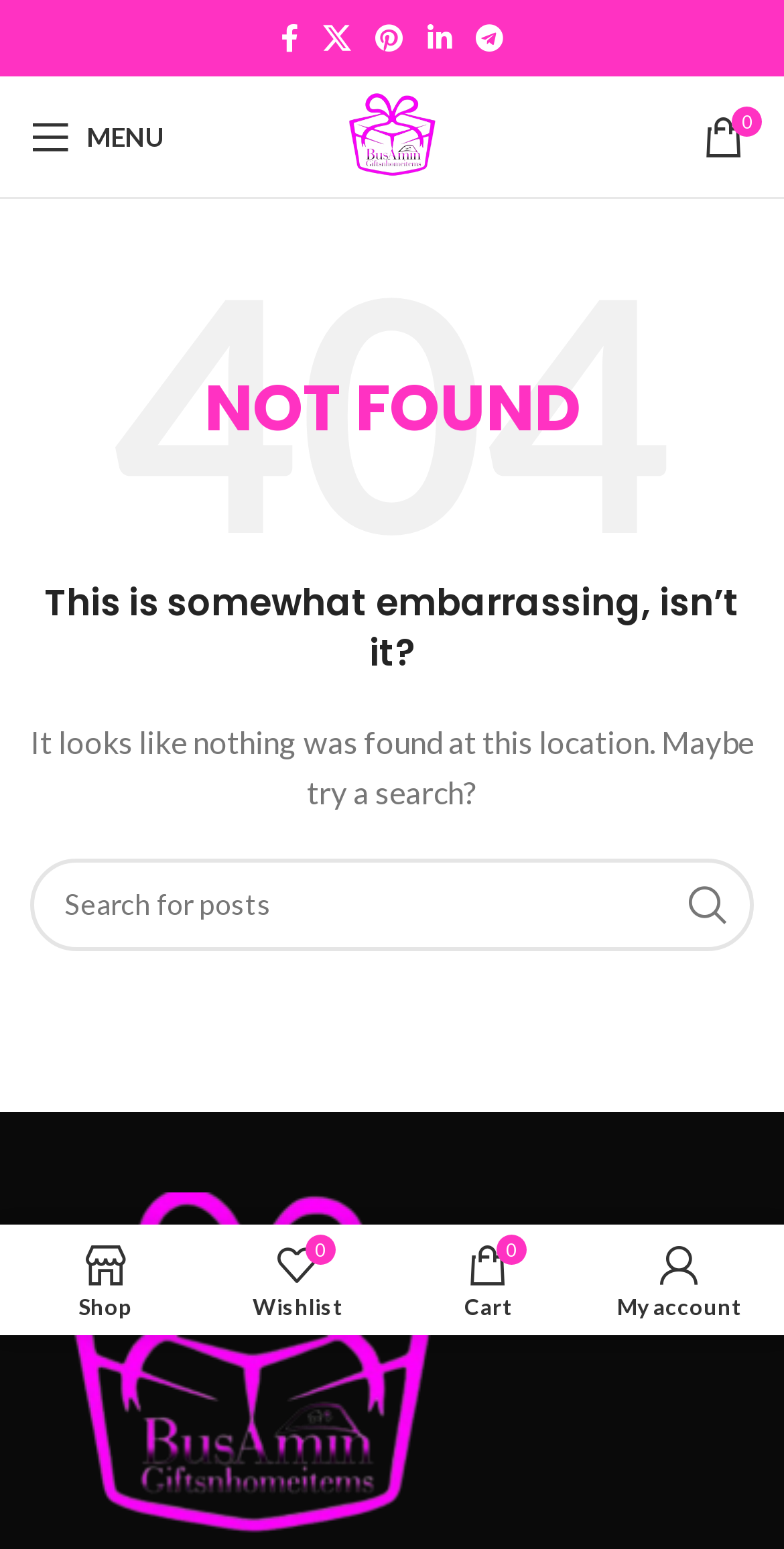Based on the element description: "aria-label="Pinterest social link"", identify the UI element and provide its bounding box coordinates. Use four float numbers between 0 and 1, [left, top, right, bottom].

[0.463, 0.008, 0.529, 0.042]